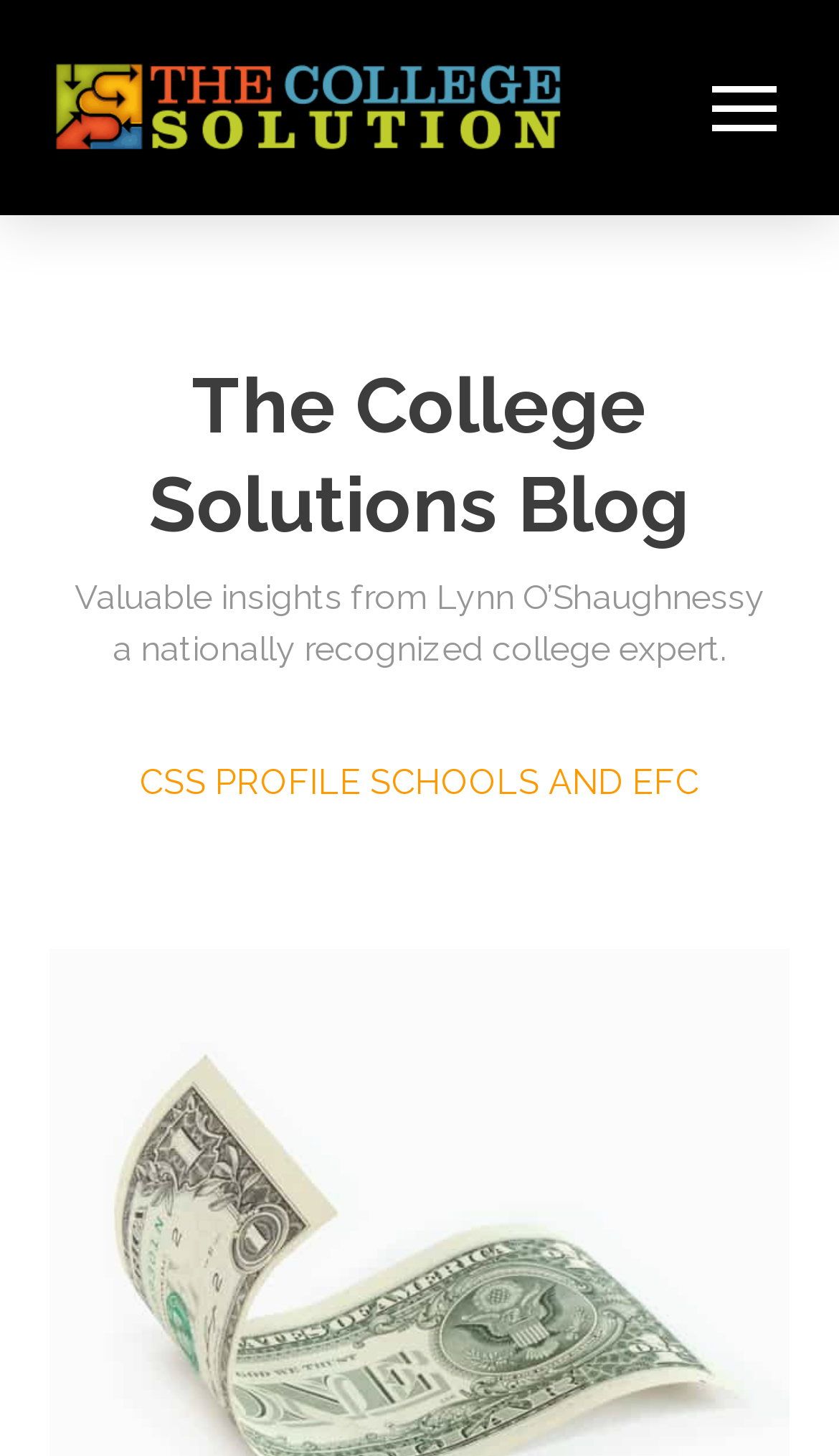What is the topic of the webpage?
Look at the screenshot and respond with a single word or phrase.

CSS PROFILE SCHOOLS AND EFC